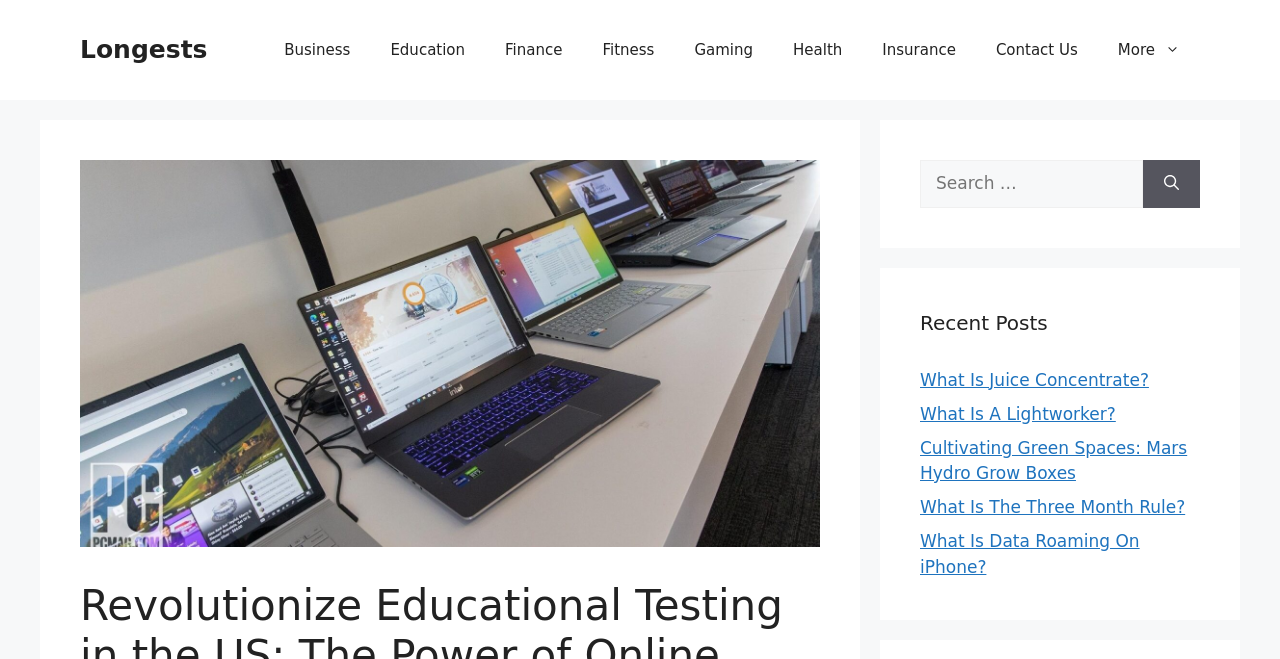Can you find the bounding box coordinates for the element to click on to achieve the instruction: "Contact Us"?

[0.762, 0.03, 0.858, 0.121]